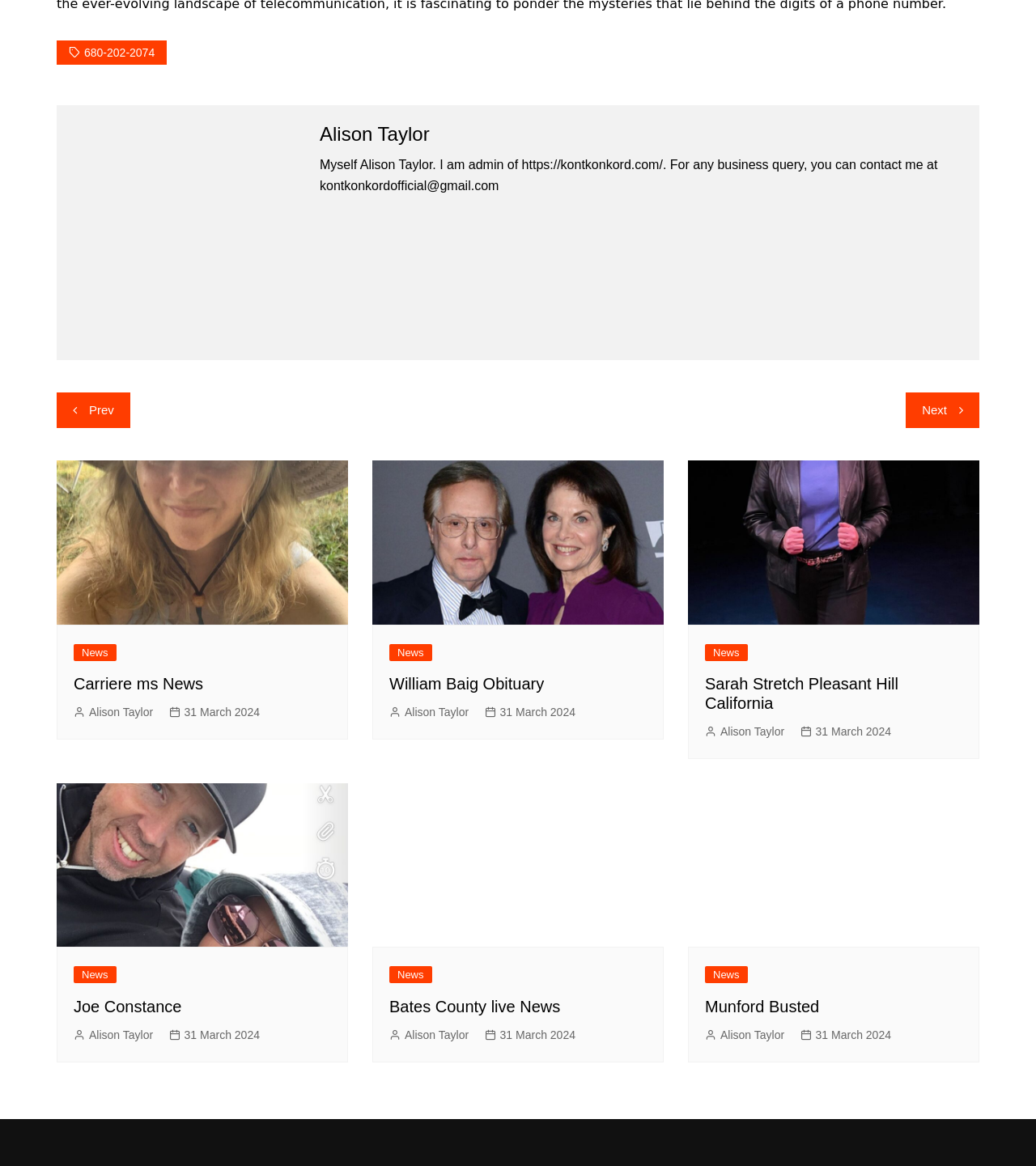Provide a brief response to the question below using one word or phrase:
What is the theme of the news articles?

Obituaries and local news